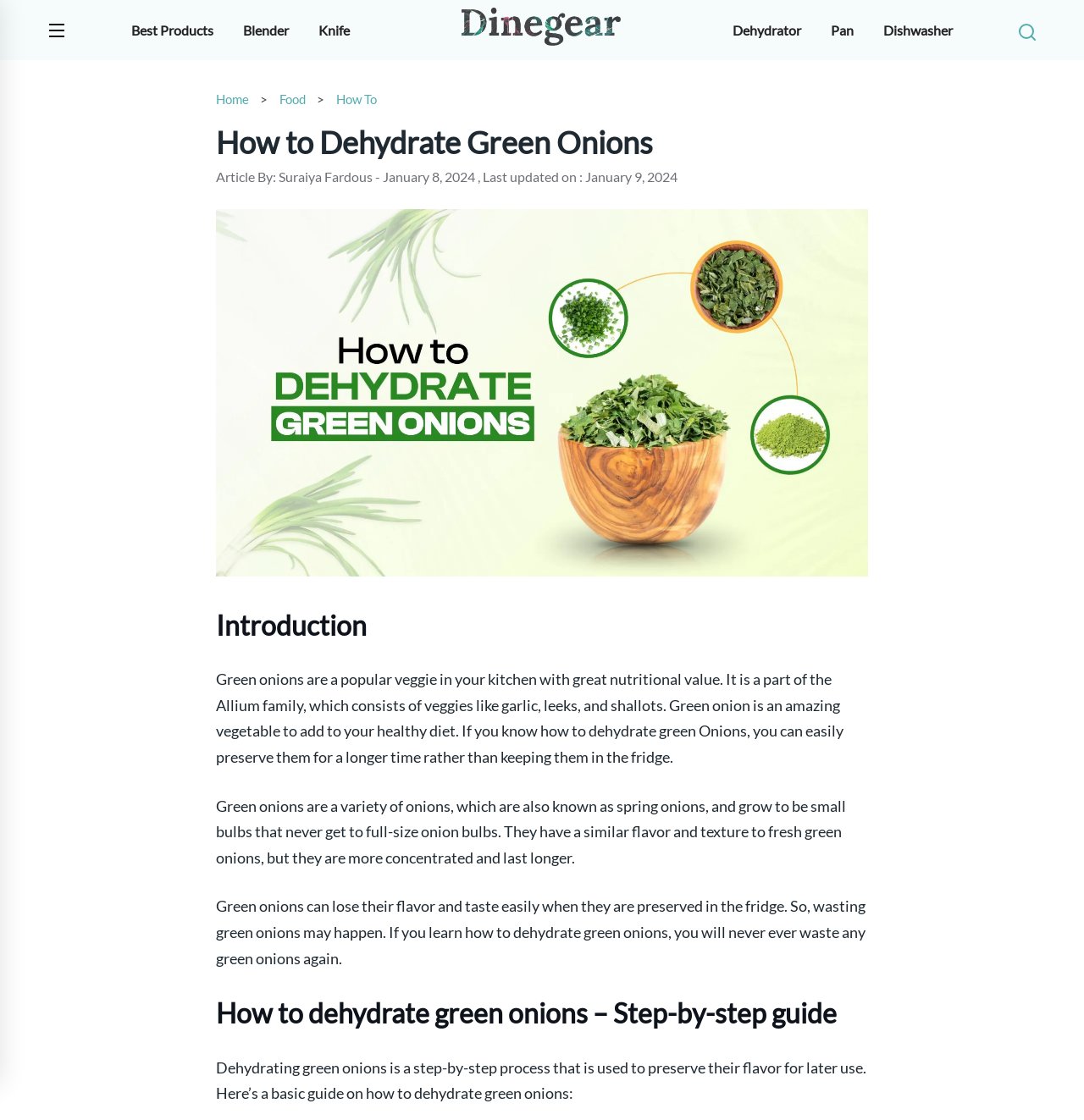Locate the bounding box of the UI element described in the following text: "Home".

[0.199, 0.081, 0.23, 0.095]